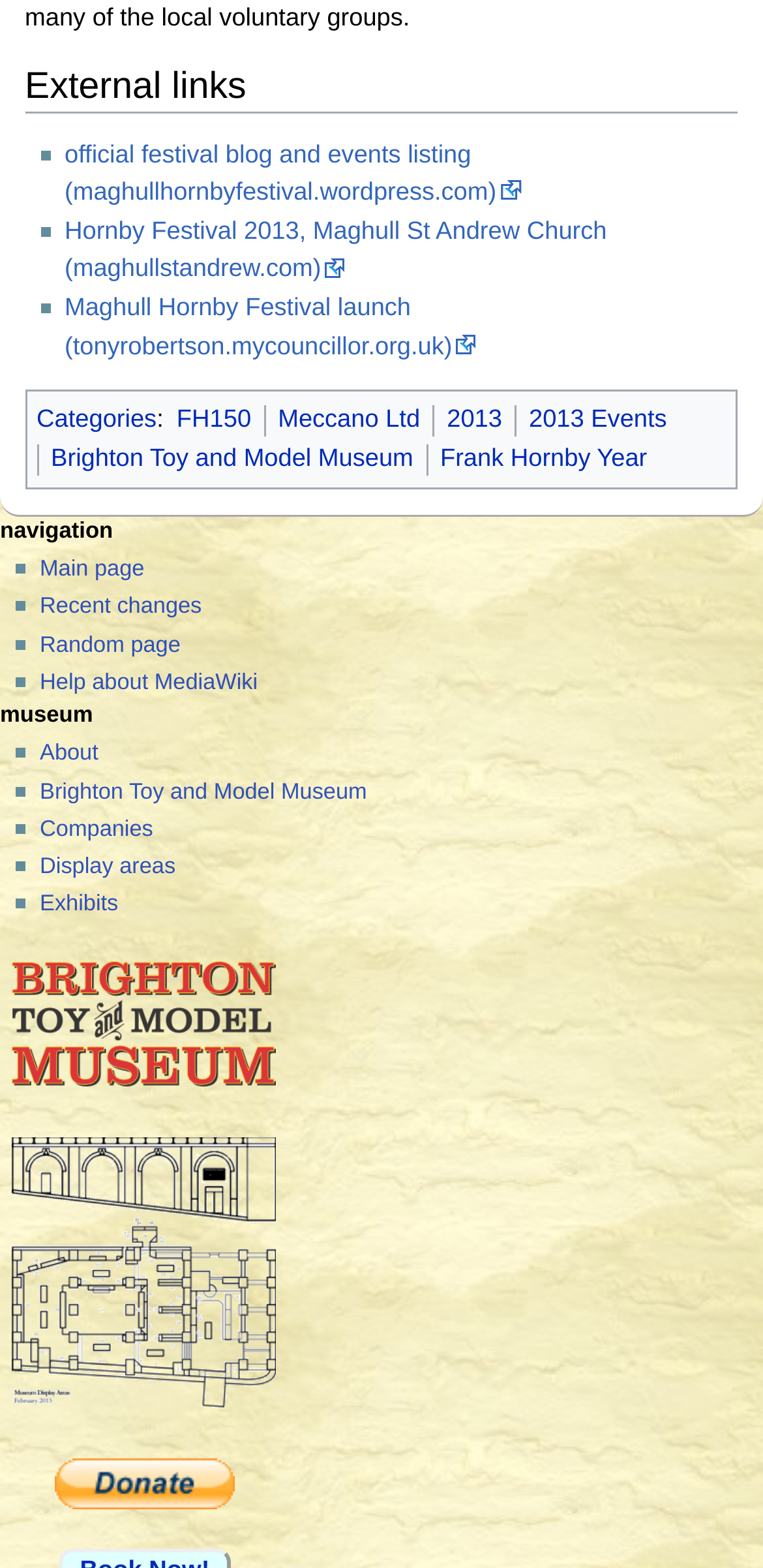Please answer the following question as detailed as possible based on the image: 
What is the name of the museum mentioned?

I found the answer by looking at the multiple links and images mentioning the museum's name, including the heading 'museum' and the link 'Brighton Toy and Model Museum'.